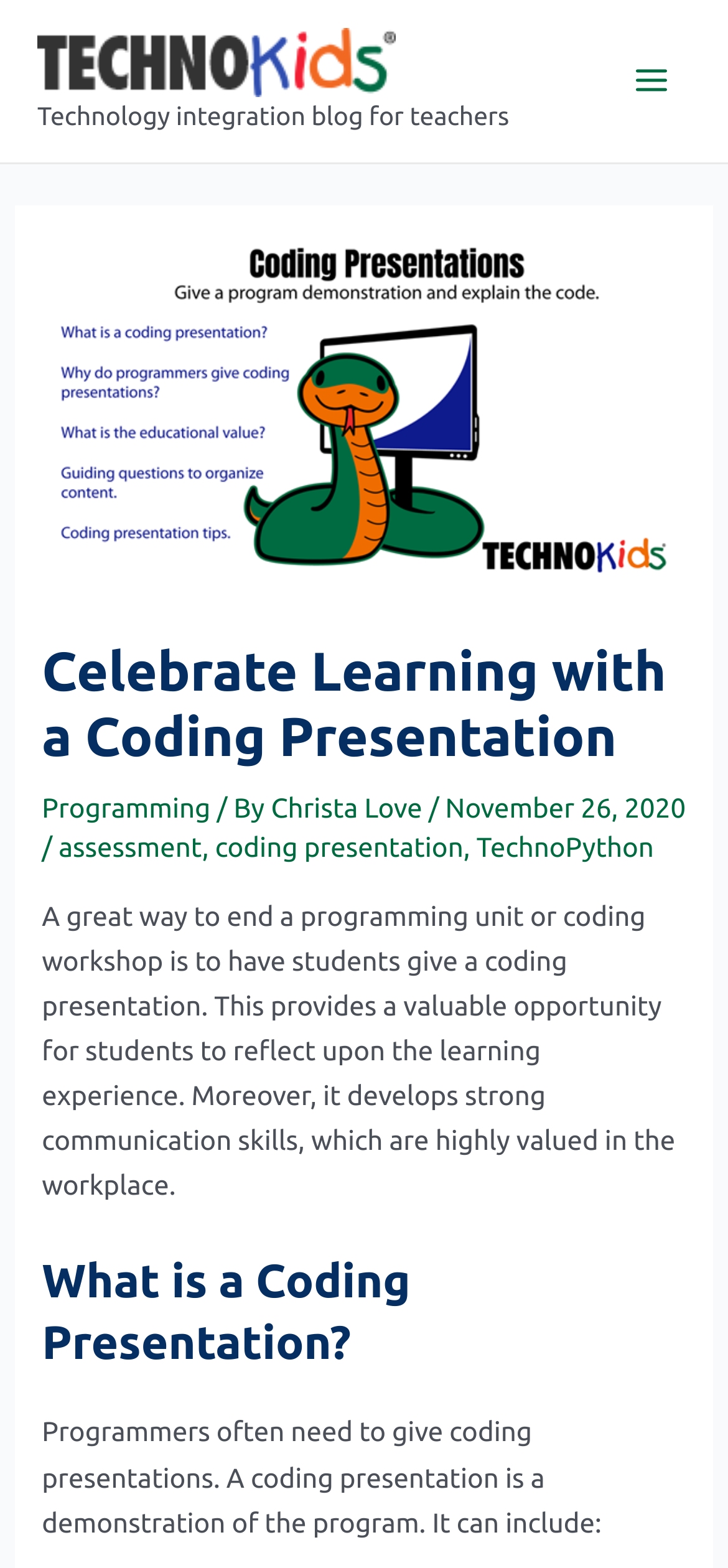Please provide a one-word or phrase answer to the question: 
What is the name of the blog?

TechnoKids